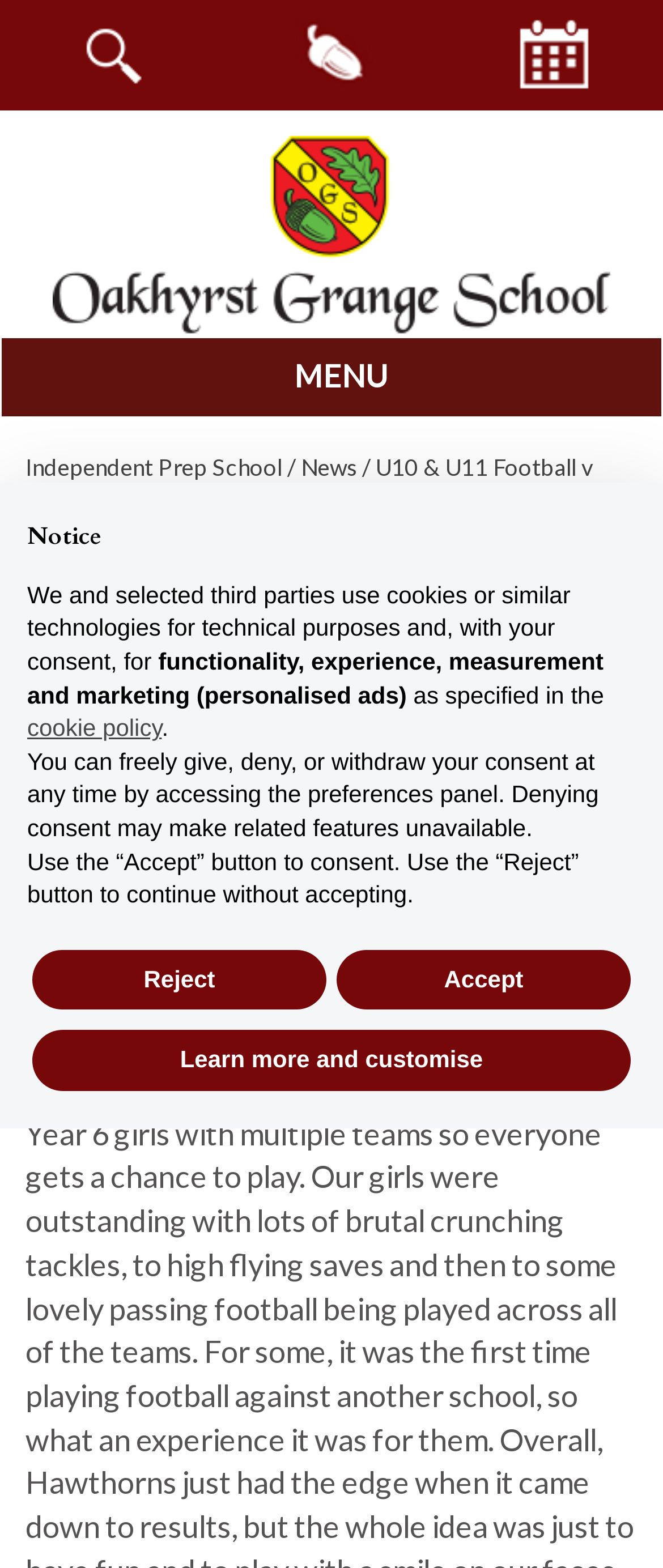Based on the element description: "title="Oakhyrst Grange School"", identify the UI element and provide its bounding box coordinates. Use four float numbers between 0 and 1, [left, top, right, bottom].

[0.079, 0.136, 0.921, 0.16]